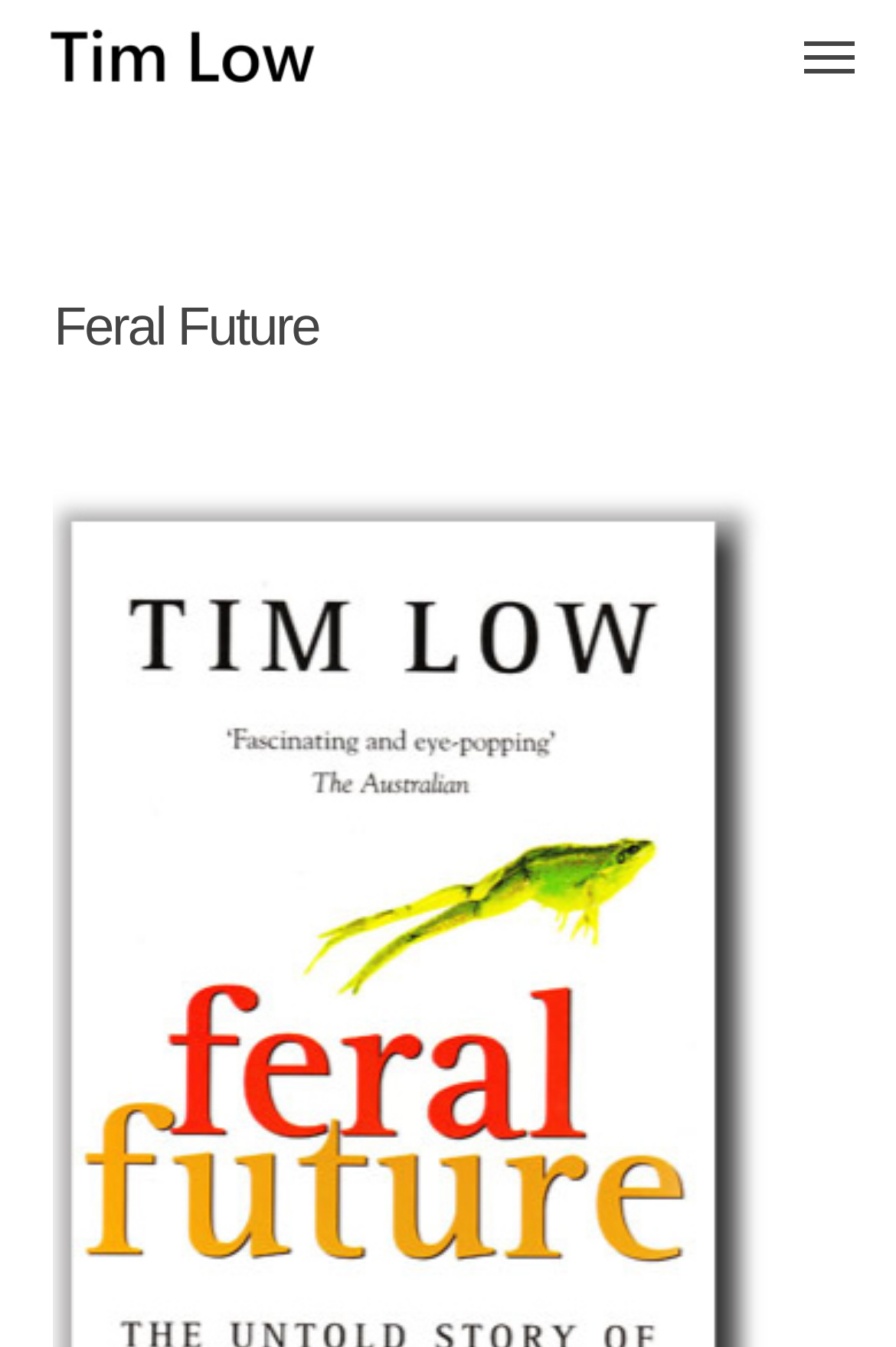Locate the bounding box coordinates for the element described below: "Crowd Insights for Public Transport". The coordinates must be four float values between 0 and 1, formatted as [left, top, right, bottom].

None